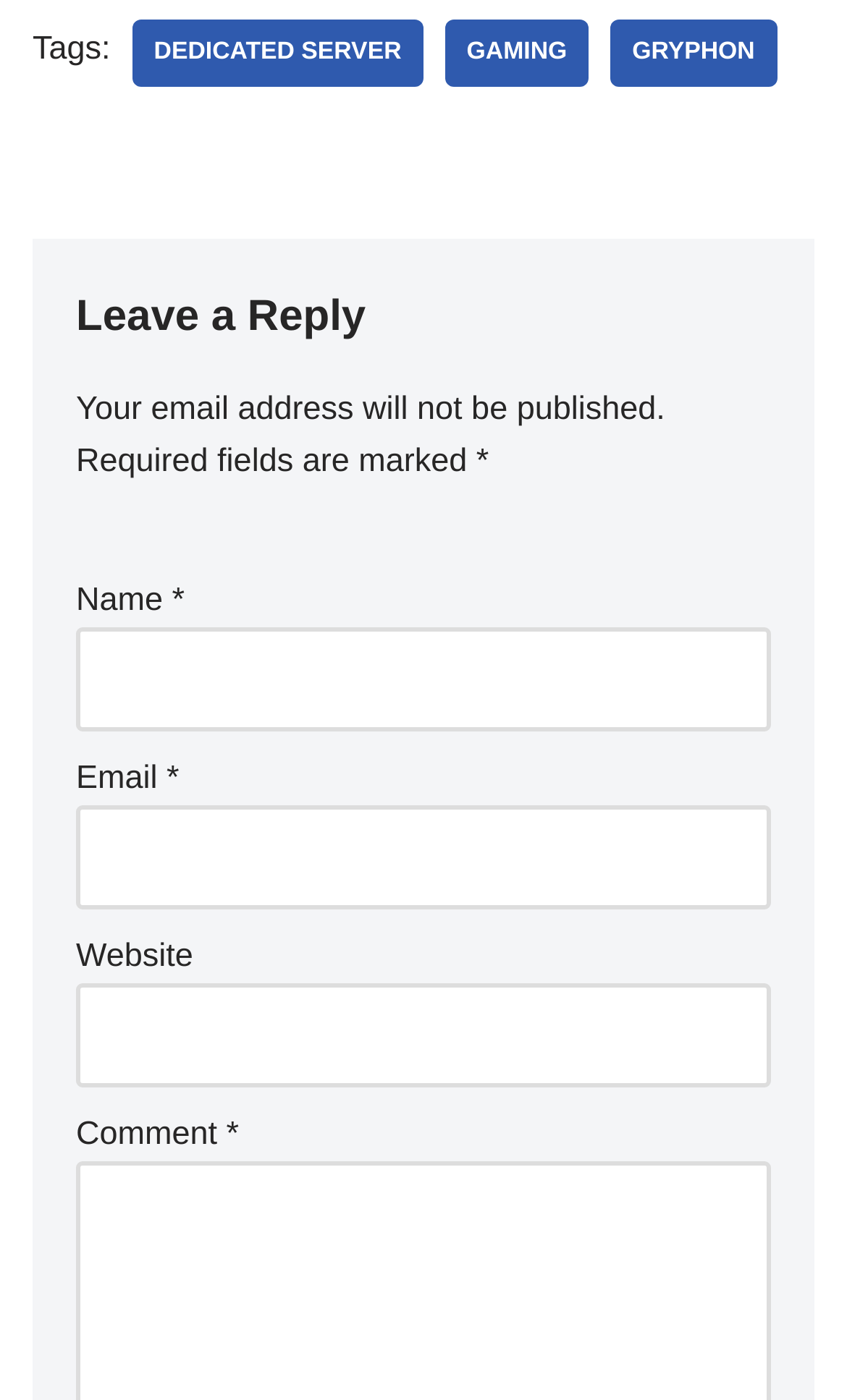What is the purpose of the form?
Answer the question with a detailed explanation, including all necessary information.

The form on the webpage is headed by 'Leave a Reply', which suggests that its purpose is to allow users to leave a comment or response. The form includes fields for name, email, website, and comment, further supporting this conclusion.